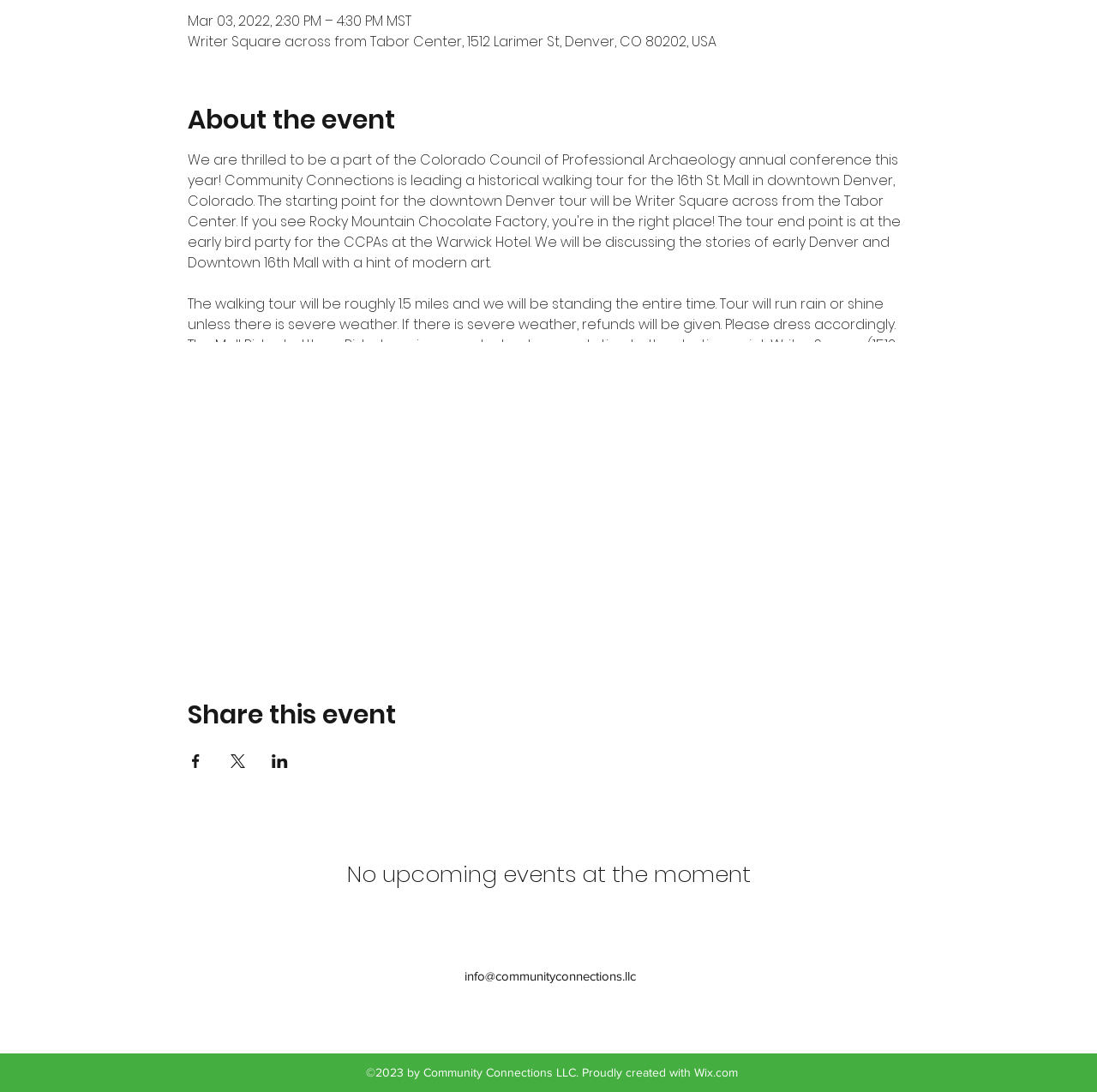What is the location of the event?
Look at the screenshot and respond with one word or a short phrase.

Writer Square, Denver, CO 80202